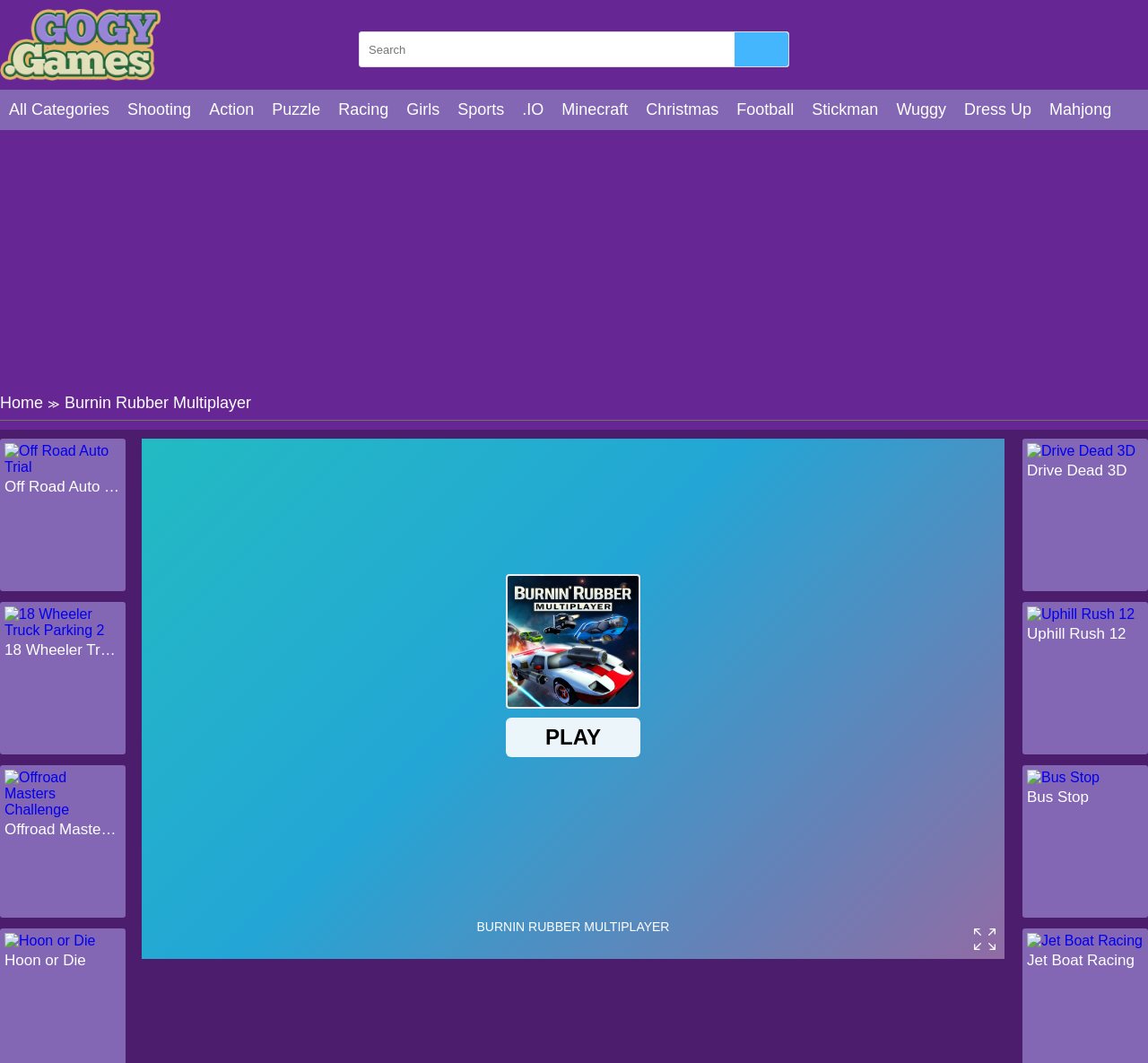Point out the bounding box coordinates of the section to click in order to follow this instruction: "Explore Racing games".

[0.287, 0.084, 0.346, 0.122]